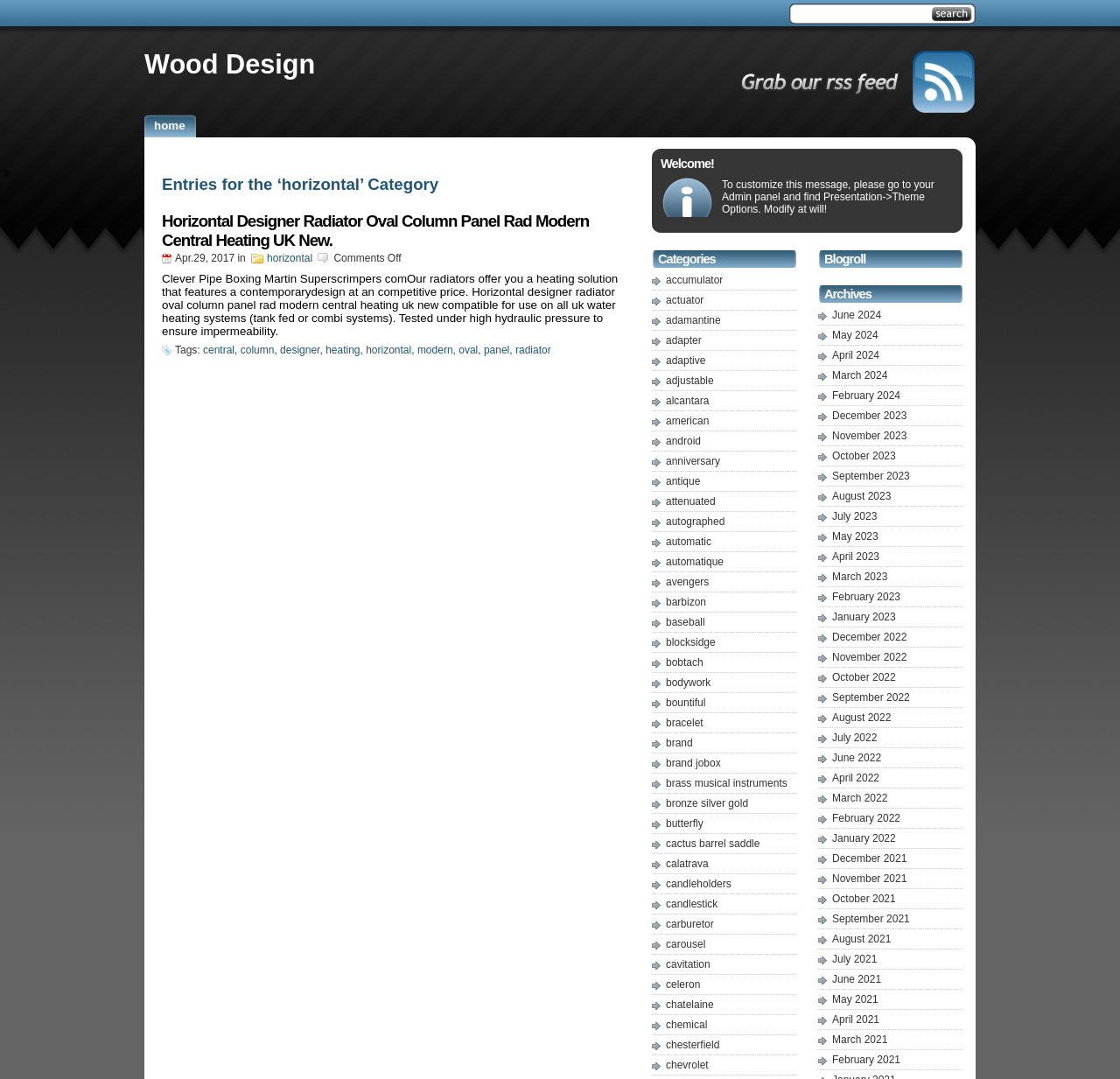What is the theme of the blog?
Please answer the question with a detailed and comprehensive explanation.

The theme of the blog can be determined by looking at the heading 'Wood Design' which suggests that the blog is related to wood design.